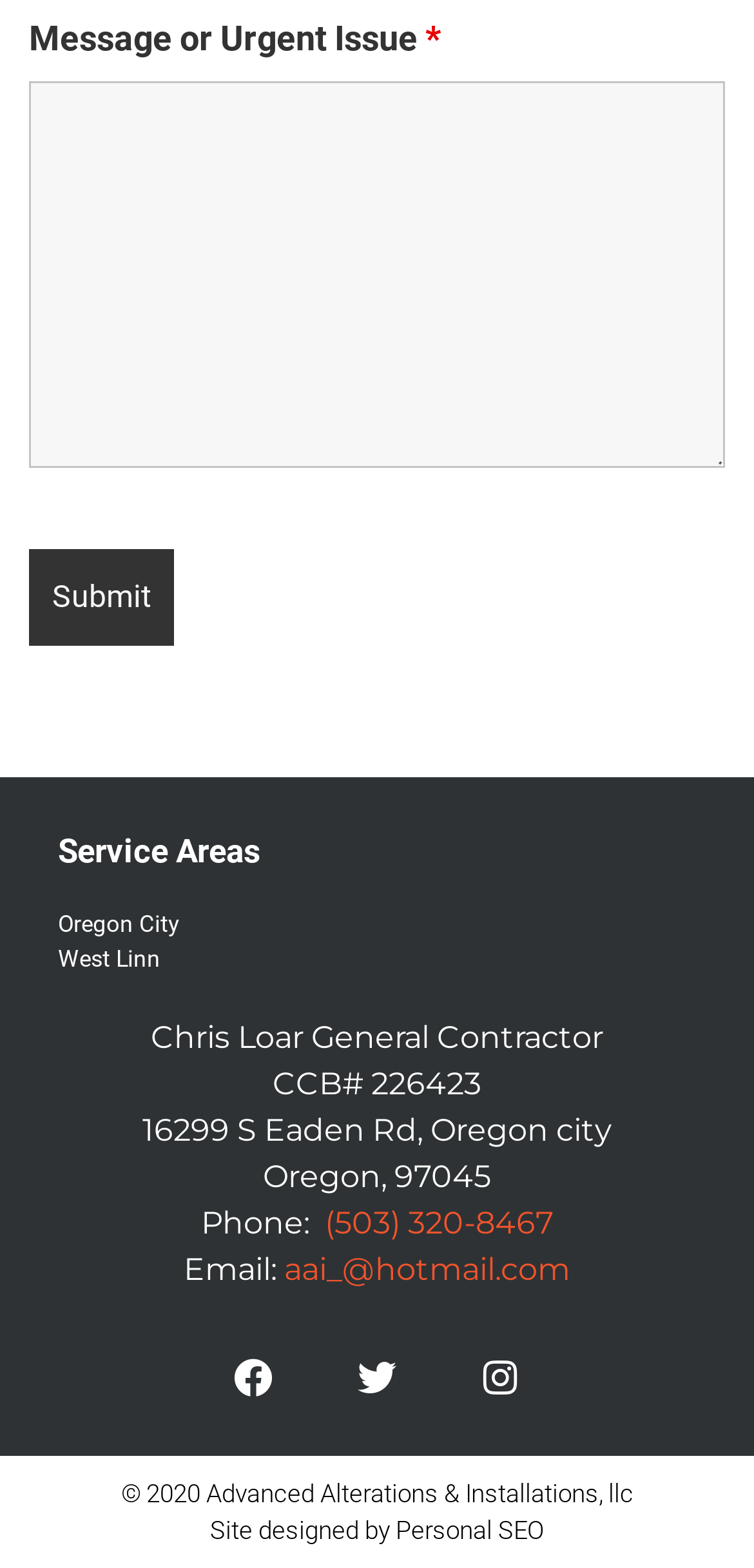Find the bounding box coordinates for the element described here: "Personal SEO".

[0.524, 0.967, 0.722, 0.986]